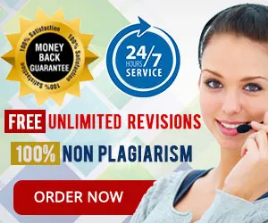Provide a thorough description of what you see in the image.

The image promotes a service featuring a friendly customer support representative with a headset, emphasizing the benefits offered by the company. Displayed prominently on the graphic are bold claims such as "FREE UNLIMITED REVISIONS" and "100% NON PLAGIARISM," highlighting a focus on customer satisfaction and originality. Additionally, the message "24/7 SERVICE" indicates that assistance is always available. The design incorporates a seal that guarantees "100% Satisfaction" and a "Money Back Guarantee," reinforcing the reliability of the service. A call to action, "ORDER NOW," urges potential clients to engage with the service promptly. The vibrant and engaging visual elements are designed to attract attention and convey a sense of trust and support.